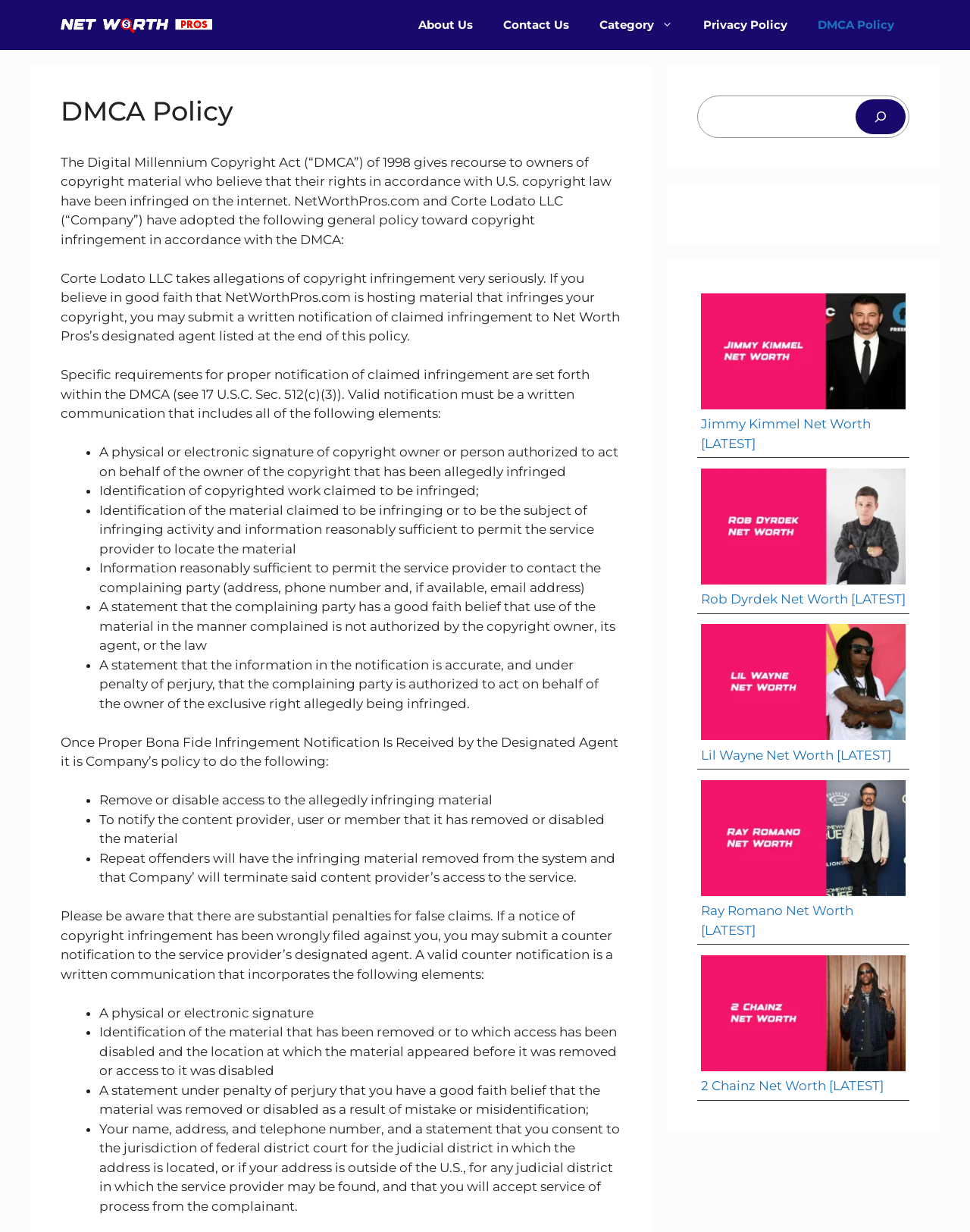Please determine the bounding box coordinates of the element to click in order to execute the following instruction: "View Jimmy Kimmel Net Worth". The coordinates should be four float numbers between 0 and 1, specified as [left, top, right, bottom].

[0.723, 0.338, 0.898, 0.366]